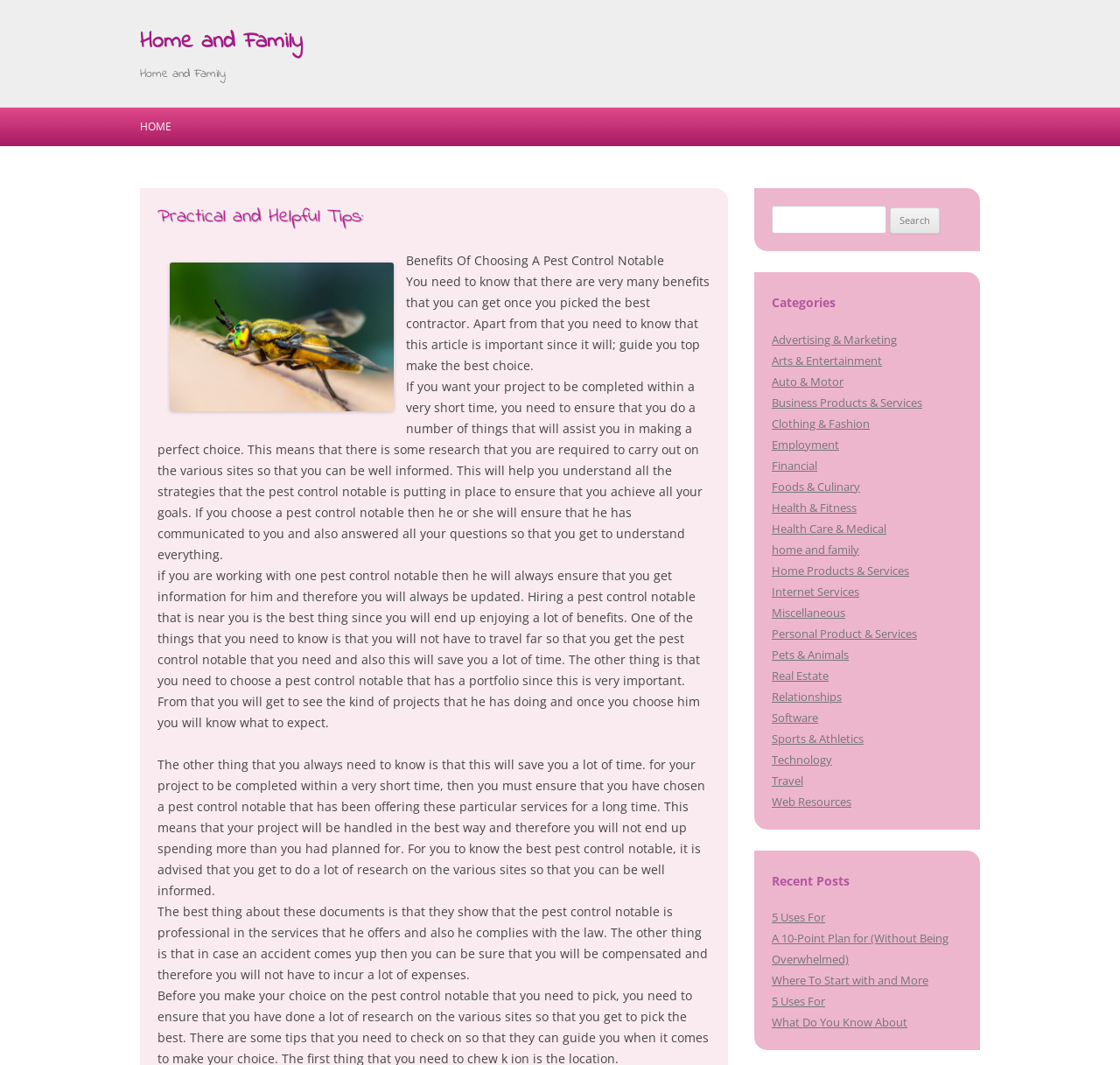For the following element description, predict the bounding box coordinates in the format (top-left x, top-left y, bottom-right x, bottom-right y). All values should be floating point numbers between 0 and 1. Description: What Do You Know About

[0.689, 0.953, 0.81, 0.967]